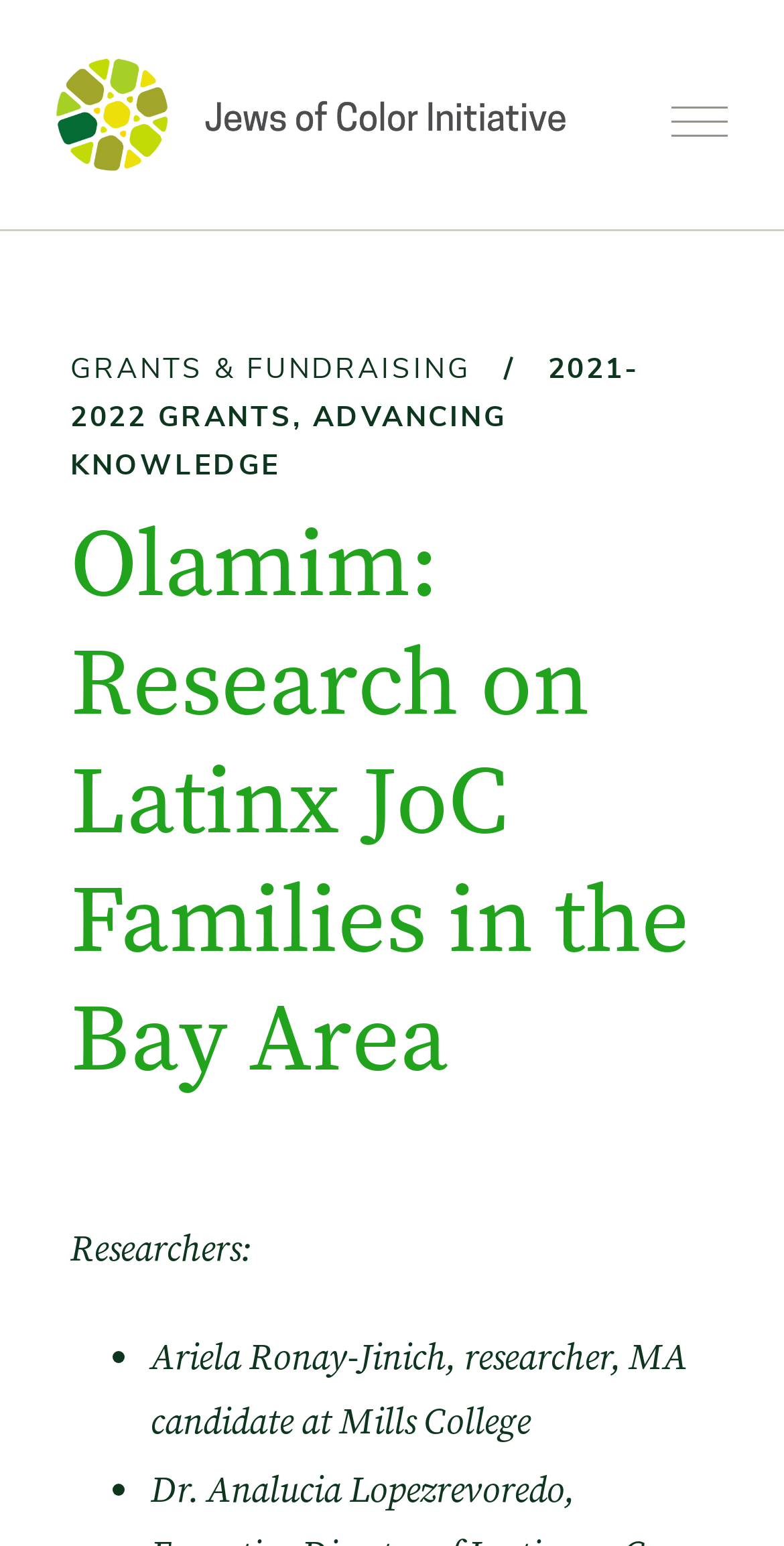Provide a brief response using a word or short phrase to this question:
What is the title of the research project?

Olamim: Research on Latinx JoC Families in the Bay Area